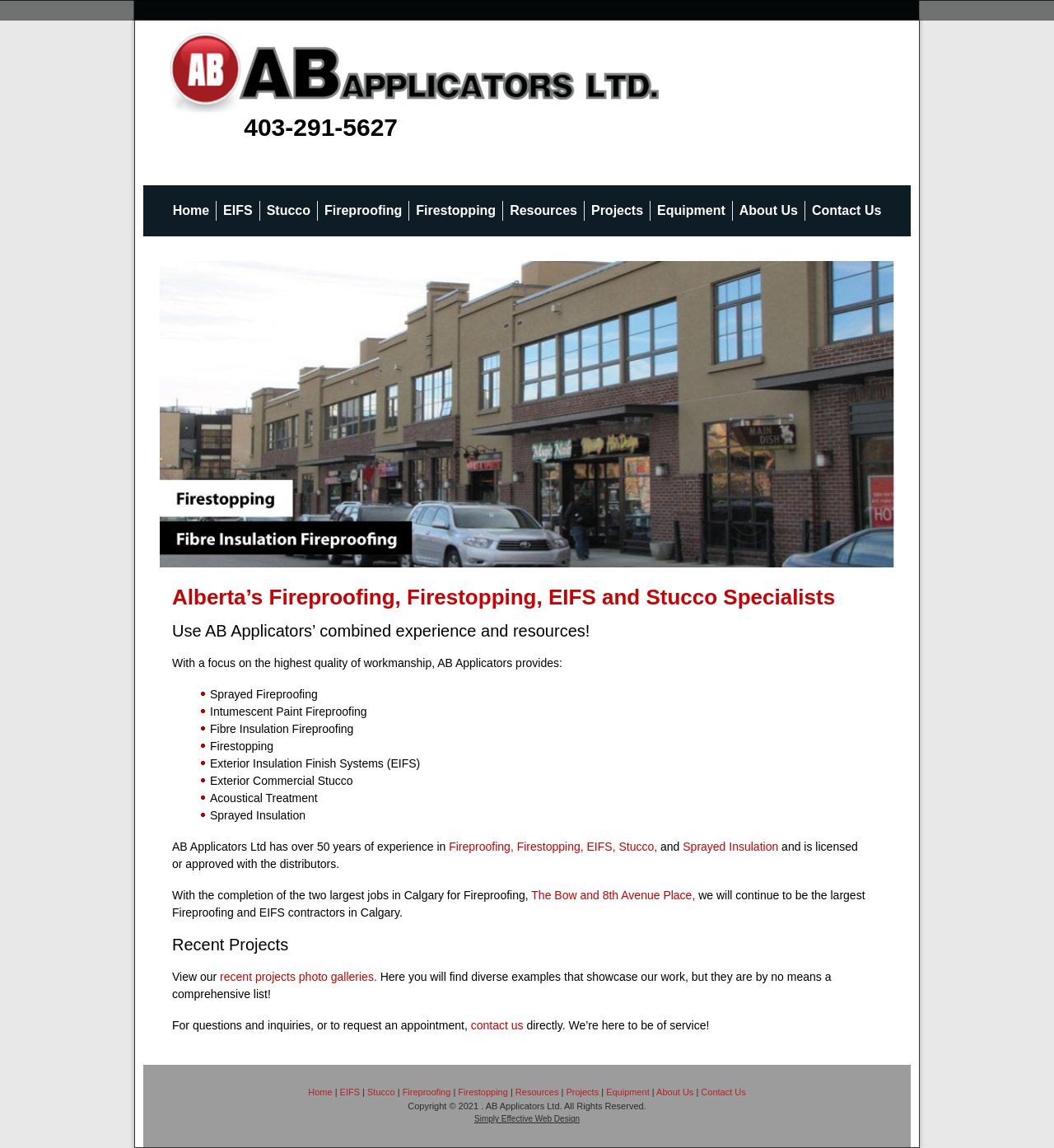Can you find the bounding box coordinates for the element to click on to achieve the instruction: "Click Home"?

[0.158, 0.161, 0.205, 0.206]